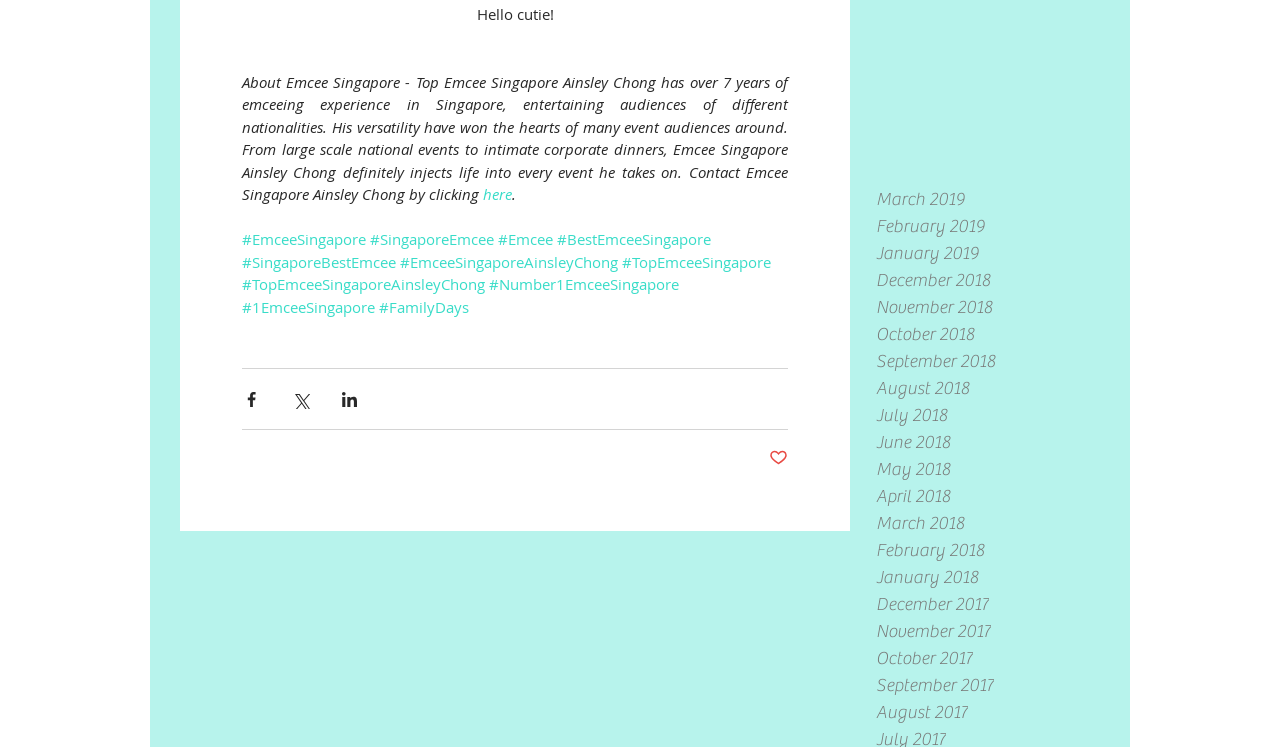What is the tone of the greeting 'Hello cutie!'?
Use the information from the image to give a detailed answer to the question.

The use of the term 'cutie' in the greeting 'Hello cutie!' suggests a friendly and informal tone.